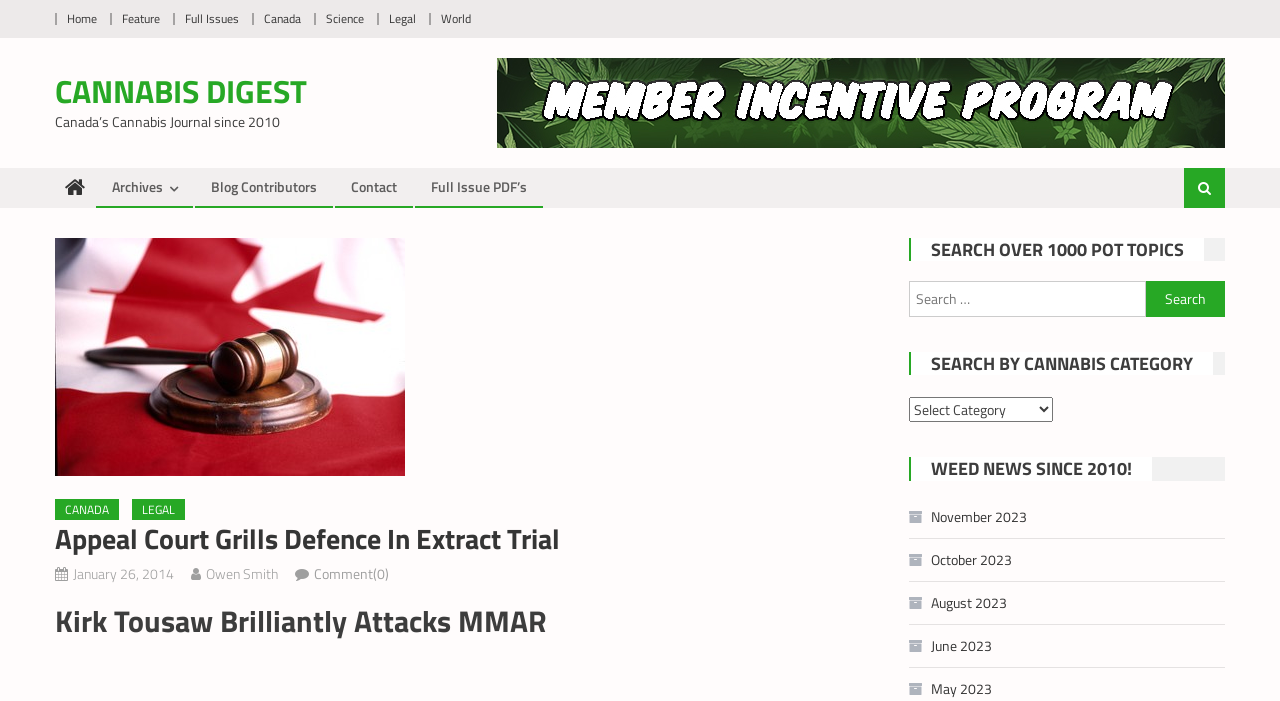Identify the bounding box coordinates for the UI element described as: "parent_node: Search for: value="Search"". The coordinates should be provided as four floats between 0 and 1: [left, top, right, bottom].

[0.895, 0.401, 0.957, 0.452]